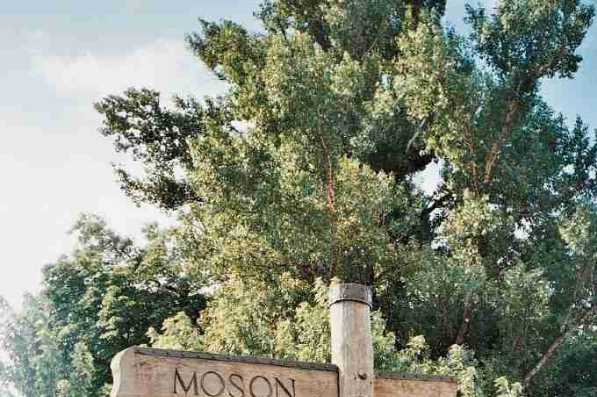Provide a comprehensive description of the image.

The image captures a scenic view featuring a wooden sign that prominently displays the name "MOSON." The sign is adorned with natural elements, surrounded by lush greenery and tall trees that evoke a serene atmosphere. The sunlight filters through the foliage, creating a warm and inviting scene that suggests this location is part of Mosonmagyaróvár, a historical town in Hungary. The blend of nature and urban infrastructure highlights the charm of this area, inviting visitors to explore its rich heritage and tranquil environment.